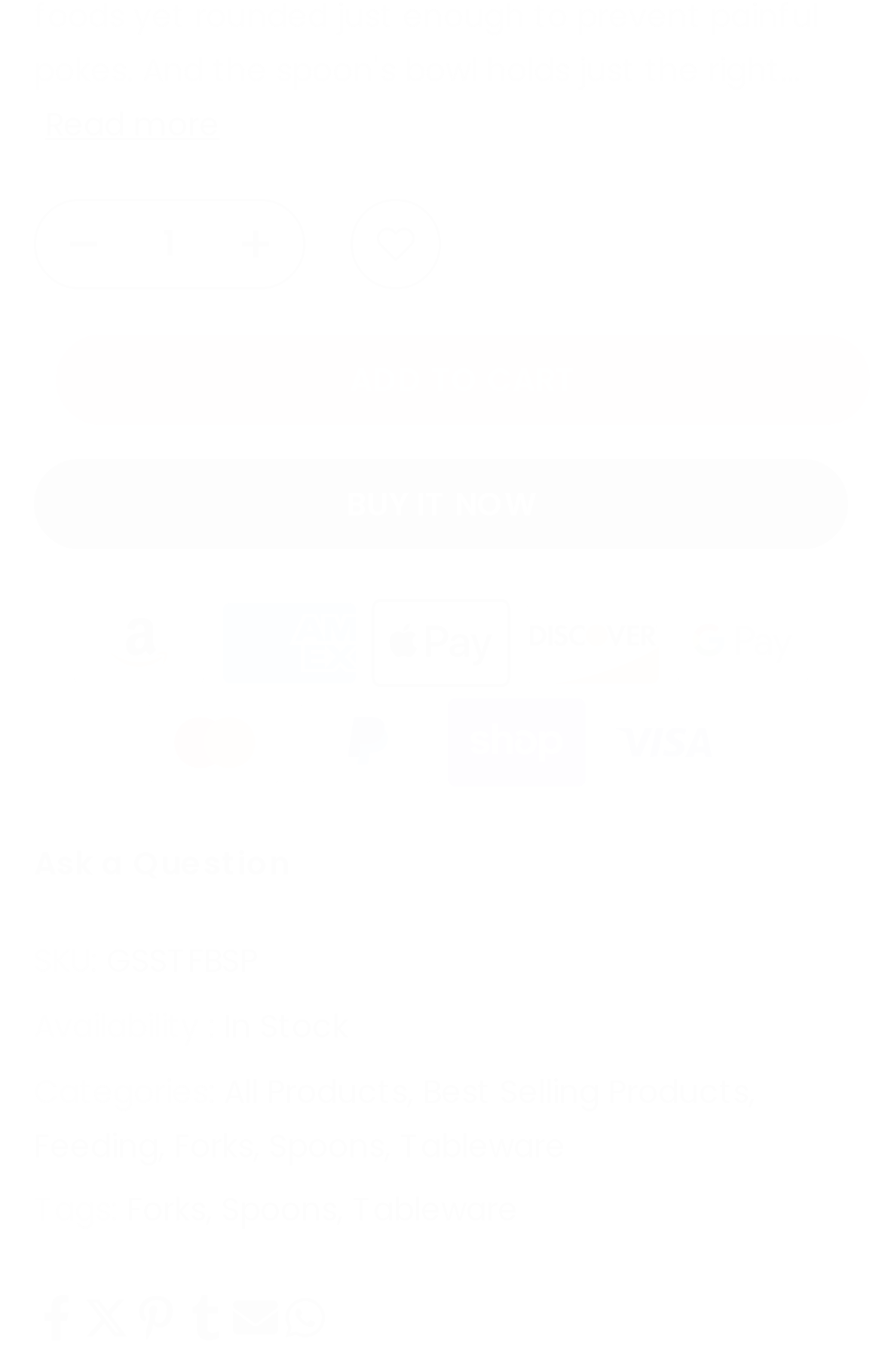What is the product's availability?
From the image, respond with a single word or phrase.

In Stock